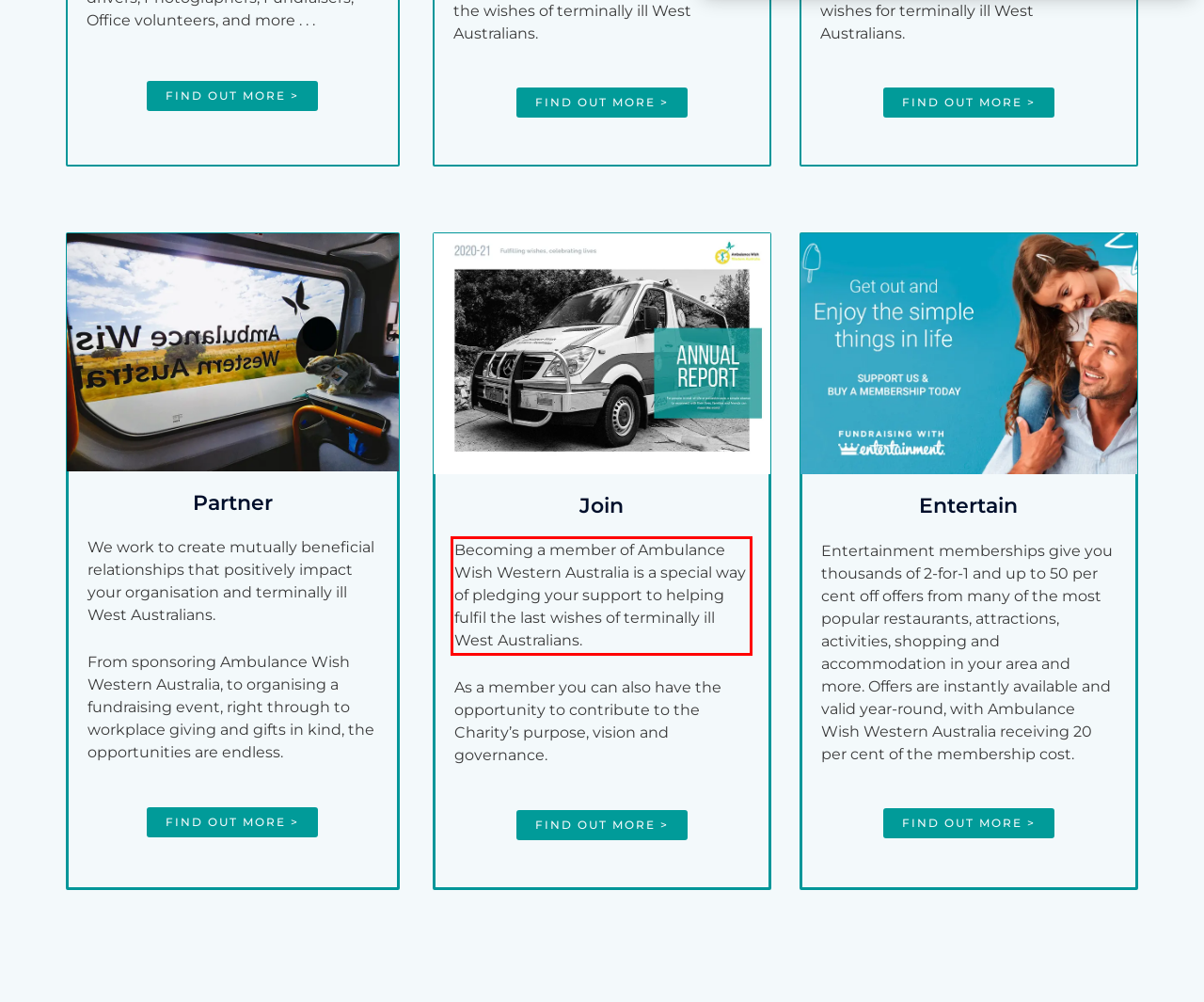Please take the screenshot of the webpage, find the red bounding box, and generate the text content that is within this red bounding box.

Becoming a member of Ambulance Wish Western Australia is a special way of pledging your support to helping fulfil the last wishes of terminally ill West Australians.